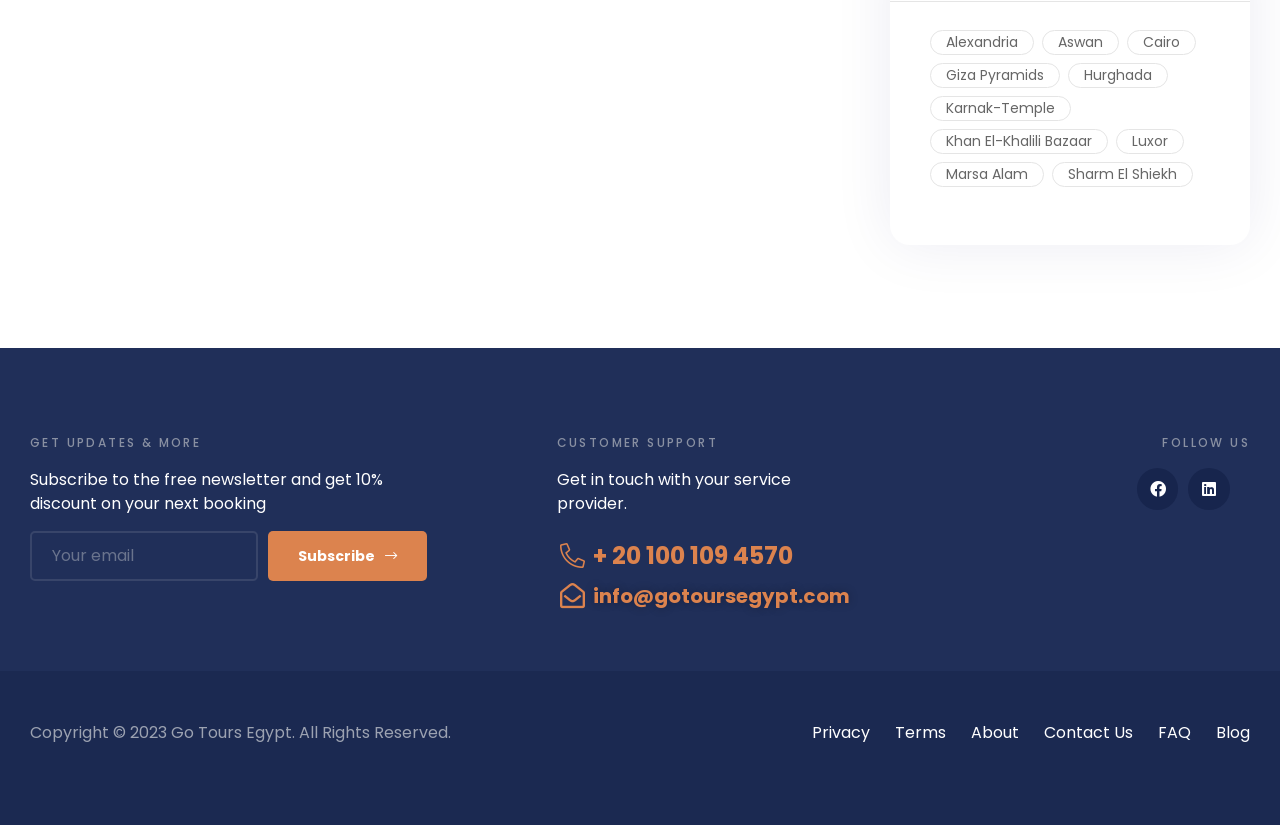Based on the description "Sharm El Shiekh", find the bounding box of the specified UI element.

[0.822, 0.196, 0.932, 0.226]